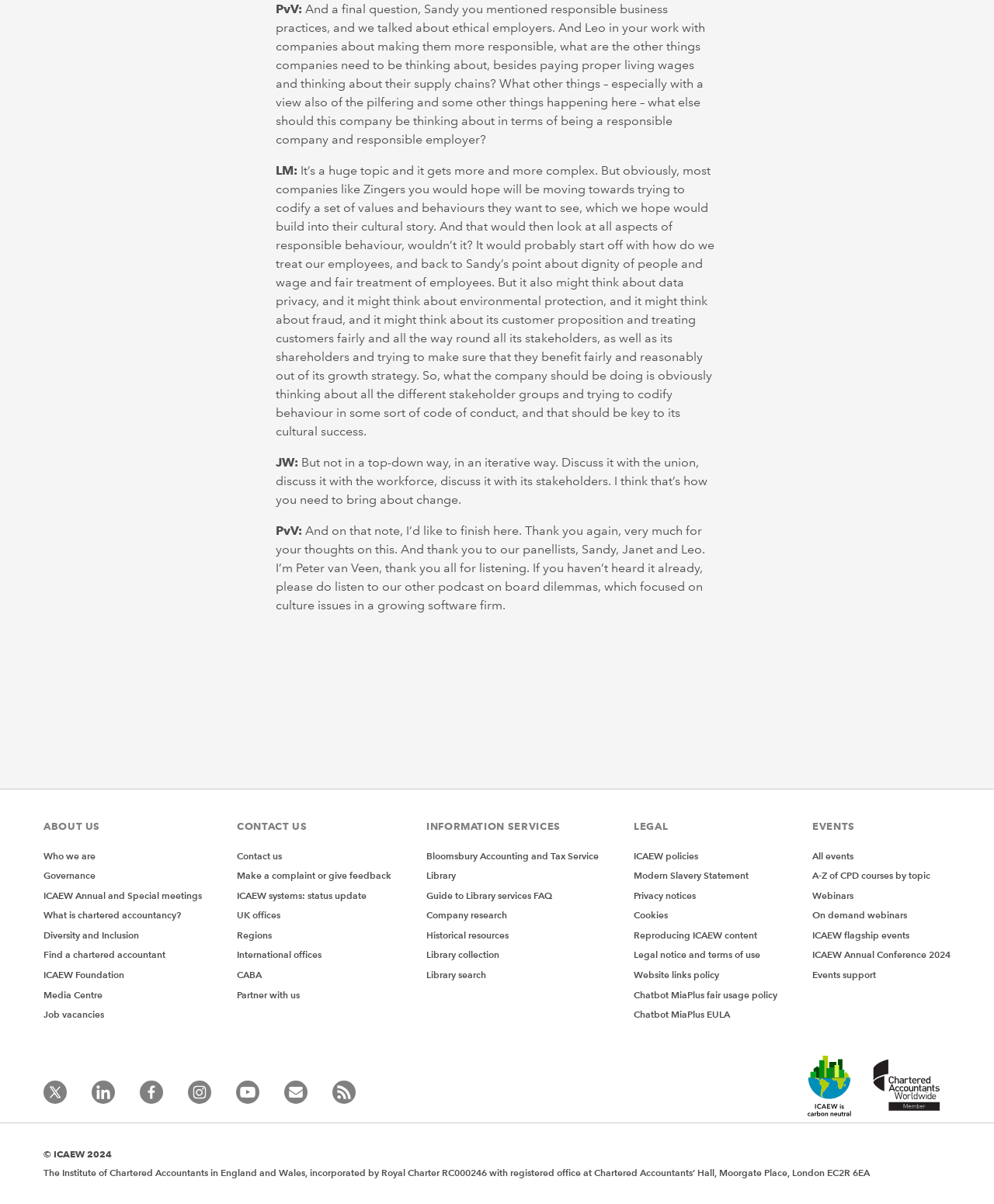Identify the bounding box coordinates of the section that should be clicked to achieve the task described: "Follow us on Twitter".

[0.044, 0.898, 0.067, 0.917]